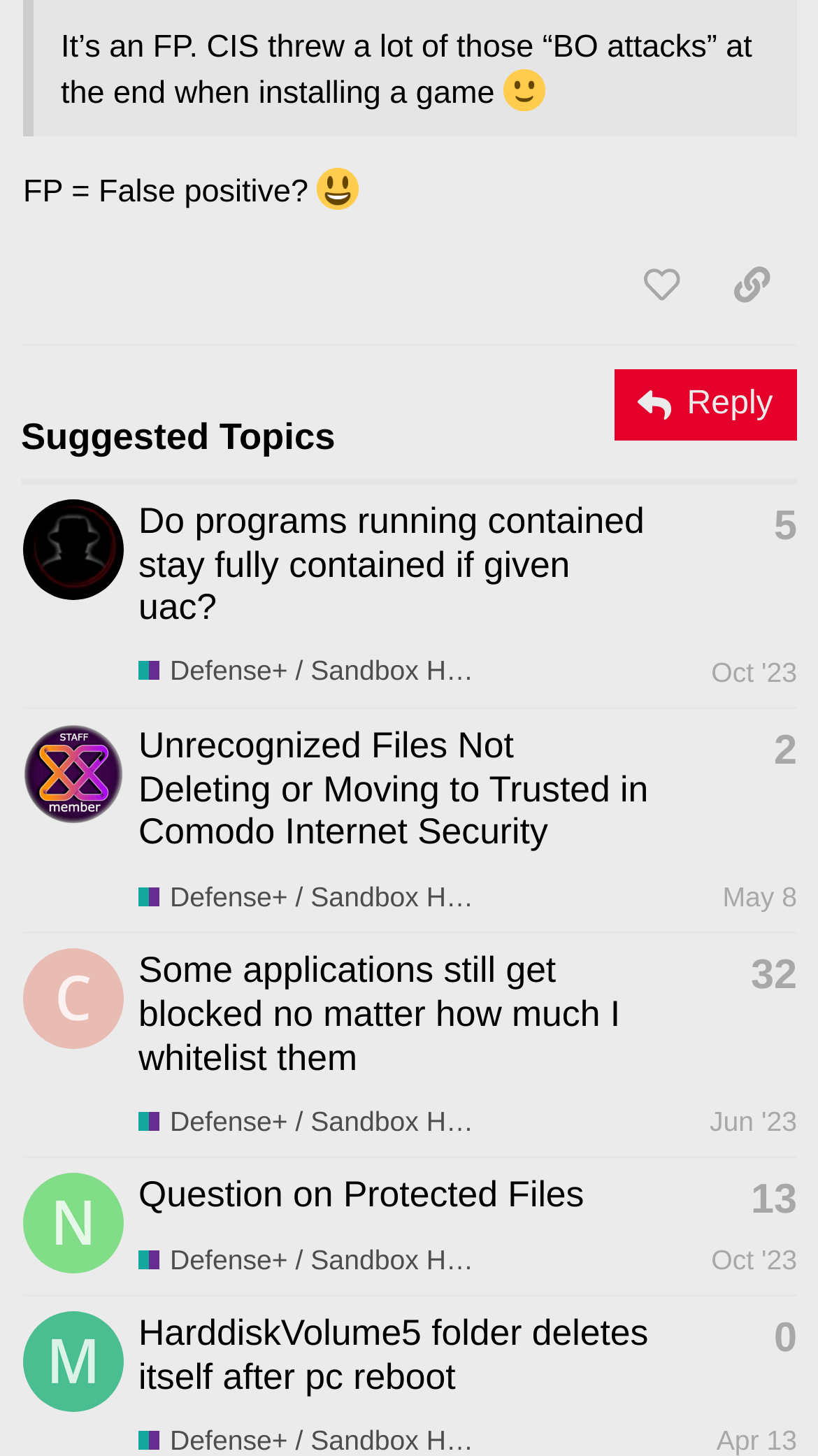How many replies does the second topic have?
Answer the question with detailed information derived from the image.

I found the answer by examining the second gridcell element, which contains a generic element with the text 'This topic has 2 replies'. This generic element is a child of the gridcell element, which is a child of the row element, and so on, tracing back to the root element.